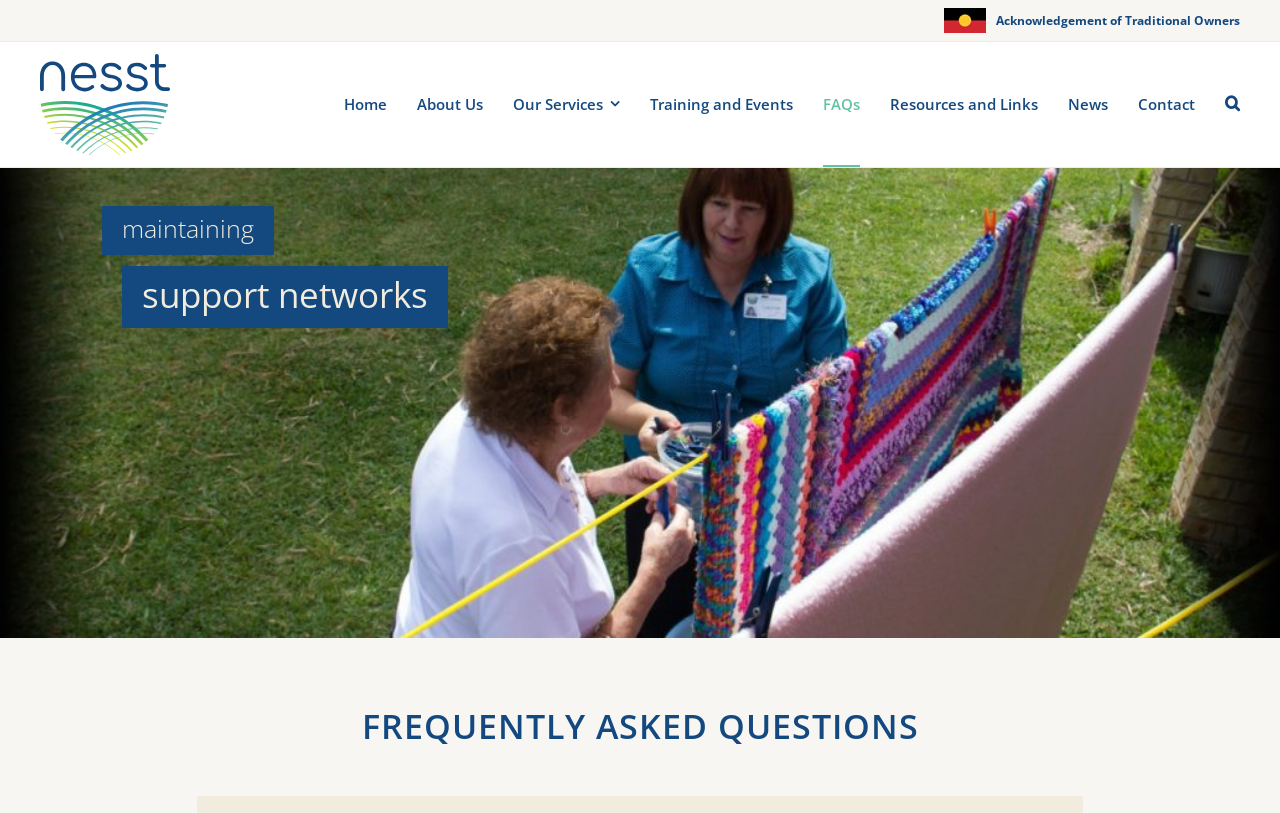Provide an in-depth caption for the elements present on the webpage.

The webpage is about Frequently Asked Questions (FAQs) related to the Community Care Sector. At the top-right corner, there is a link to acknowledge traditional owners. Below it, there is a navigation menu with links to various sections of the website, including Home, About Us, Our Services, Training and Events, FAQs, Resources and Links, News, and Contact. The navigation menu is followed by a search button.

On the left side of the page, there are two short paragraphs of text, which appear to be a brief introduction or description of the organization's mission, mentioning "maintaining" and "support networks".

The main content of the page is headed by a prominent heading "FREQUENTLY ASKED QUESTIONS" located near the bottom of the page.